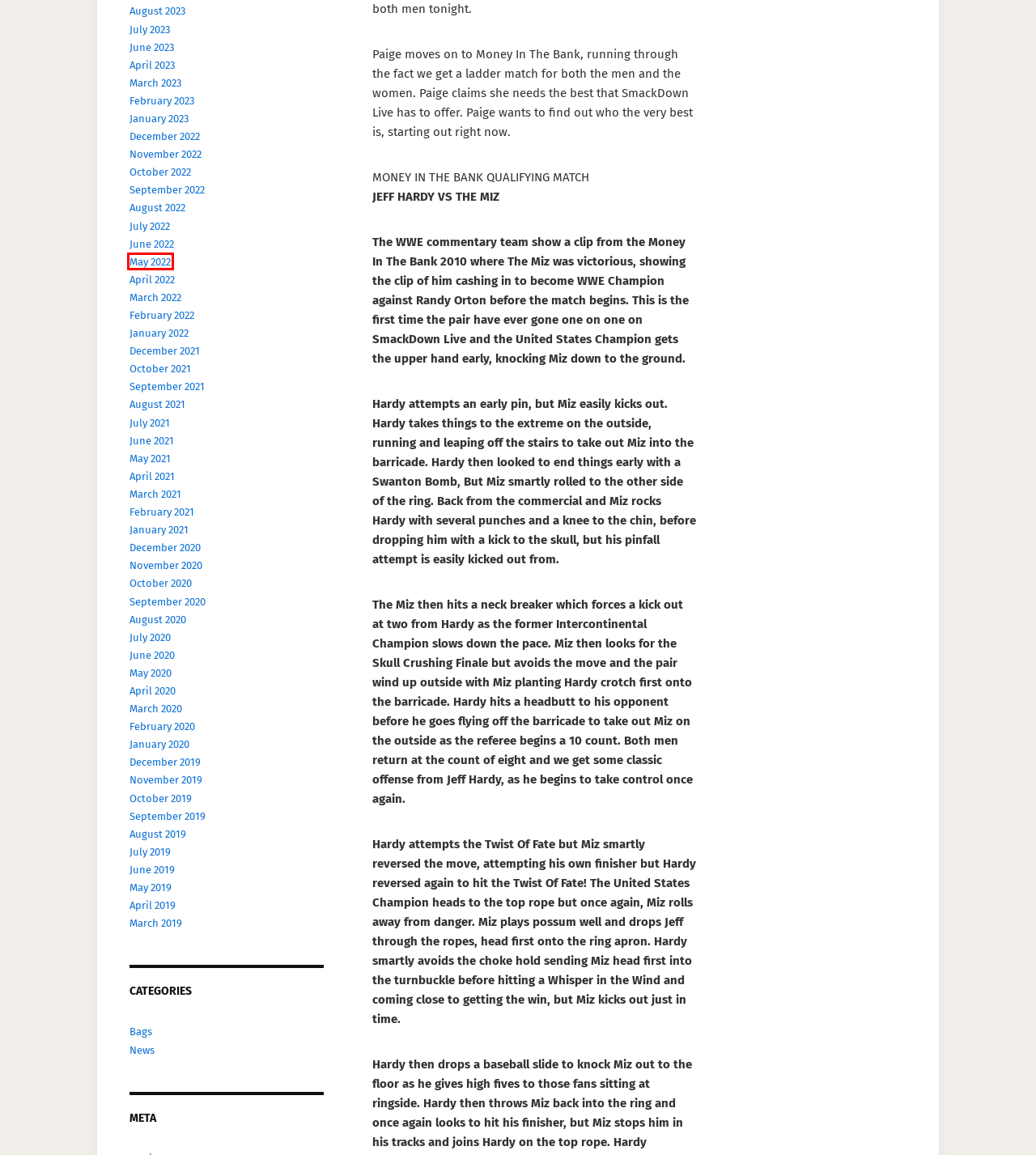You have a screenshot of a webpage with an element surrounded by a red bounding box. Choose the webpage description that best describes the new page after clicking the element inside the red bounding box. Here are the candidates:
A. July 2019 – Iaomb Blog
B. February 2021 – Iaomb Blog
C. January 2021 – Iaomb Blog
D. May 2022 – Iaomb Blog
E. August 2021 – Iaomb Blog
F. August 2019 – Iaomb Blog
G. March 2021 – Iaomb Blog
H. August 2023 – Iaomb Blog

D